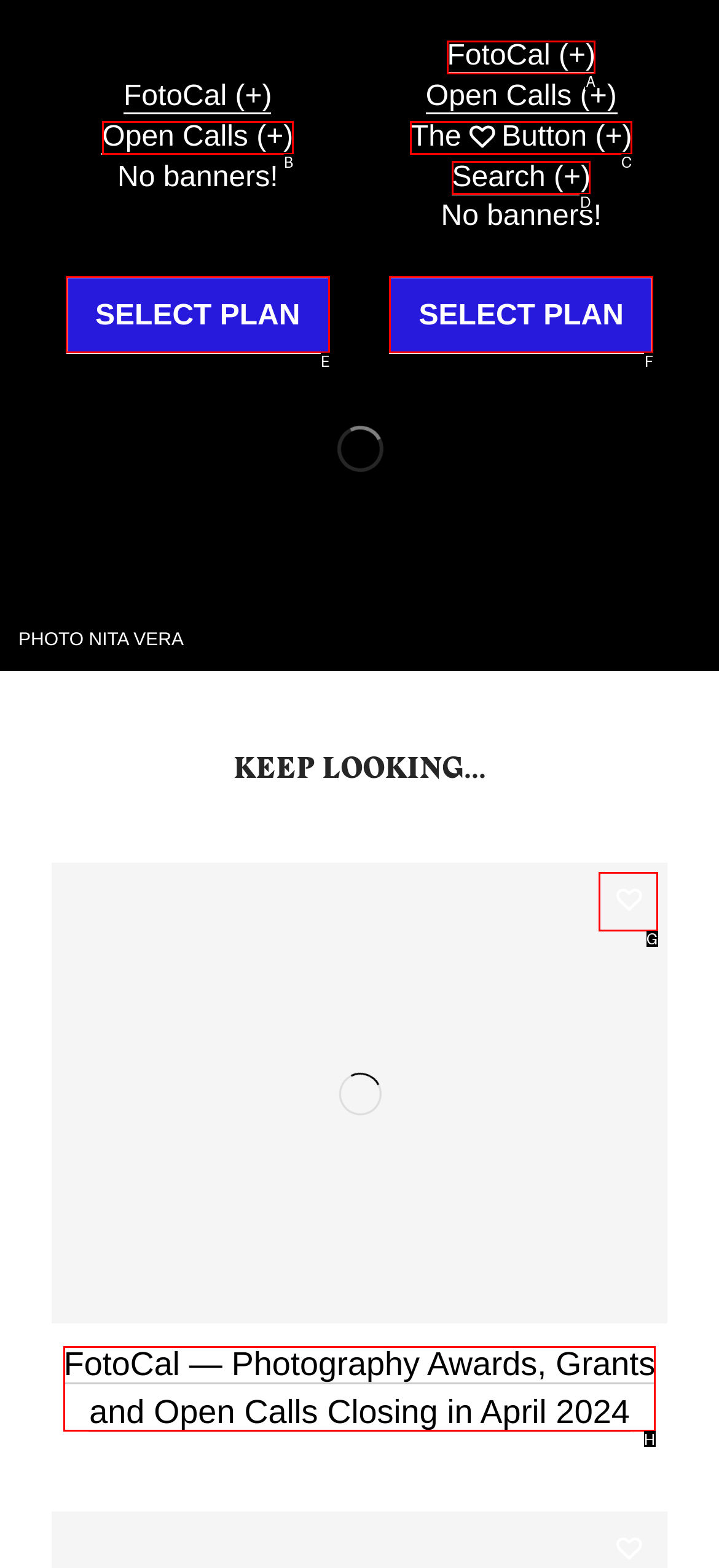Point out the specific HTML element to click to complete this task: search for something Reply with the letter of the chosen option.

D